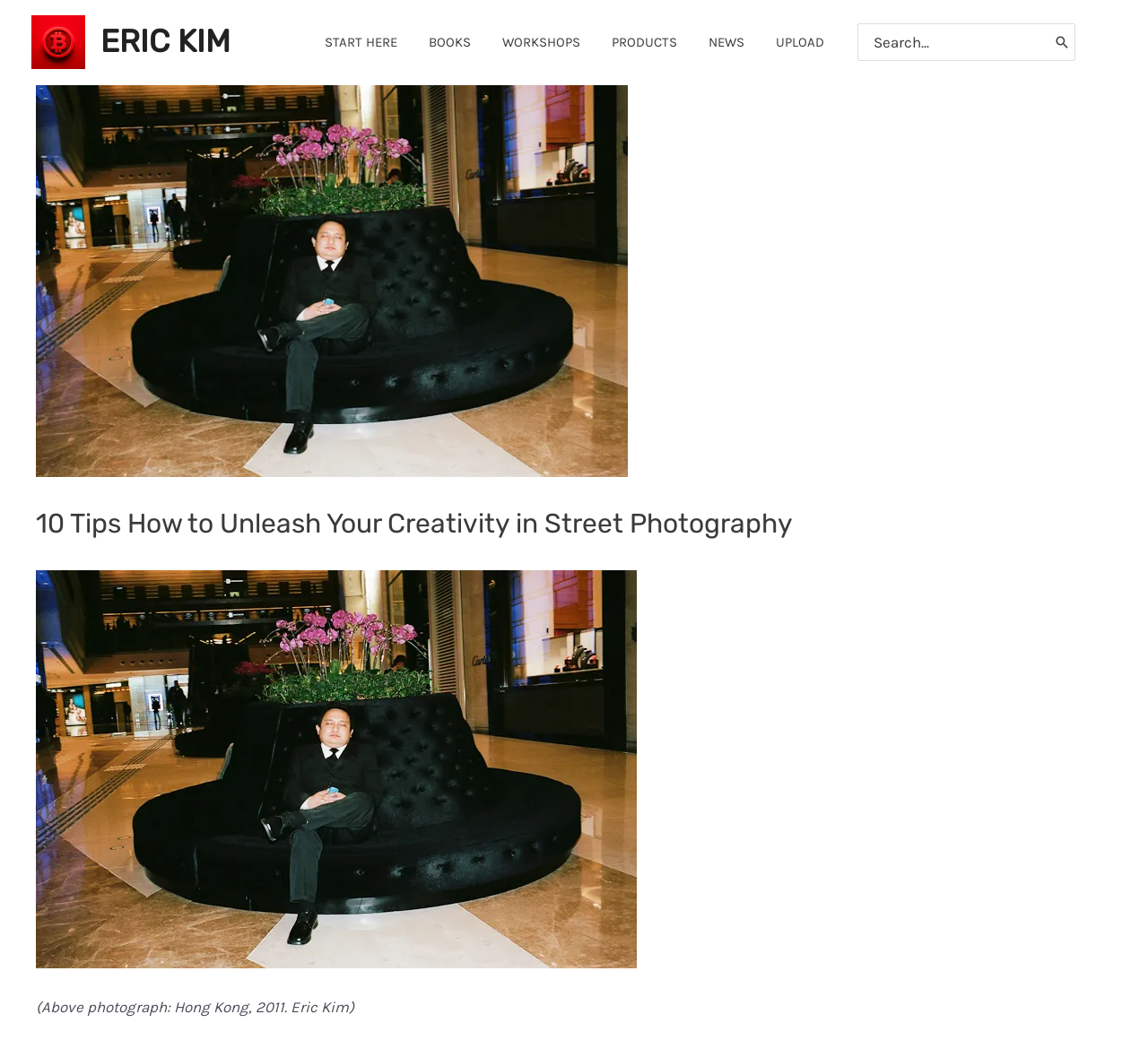Extract the main heading text from the webpage.

10 Tips How to Unleash Your Creativity in Street Photography